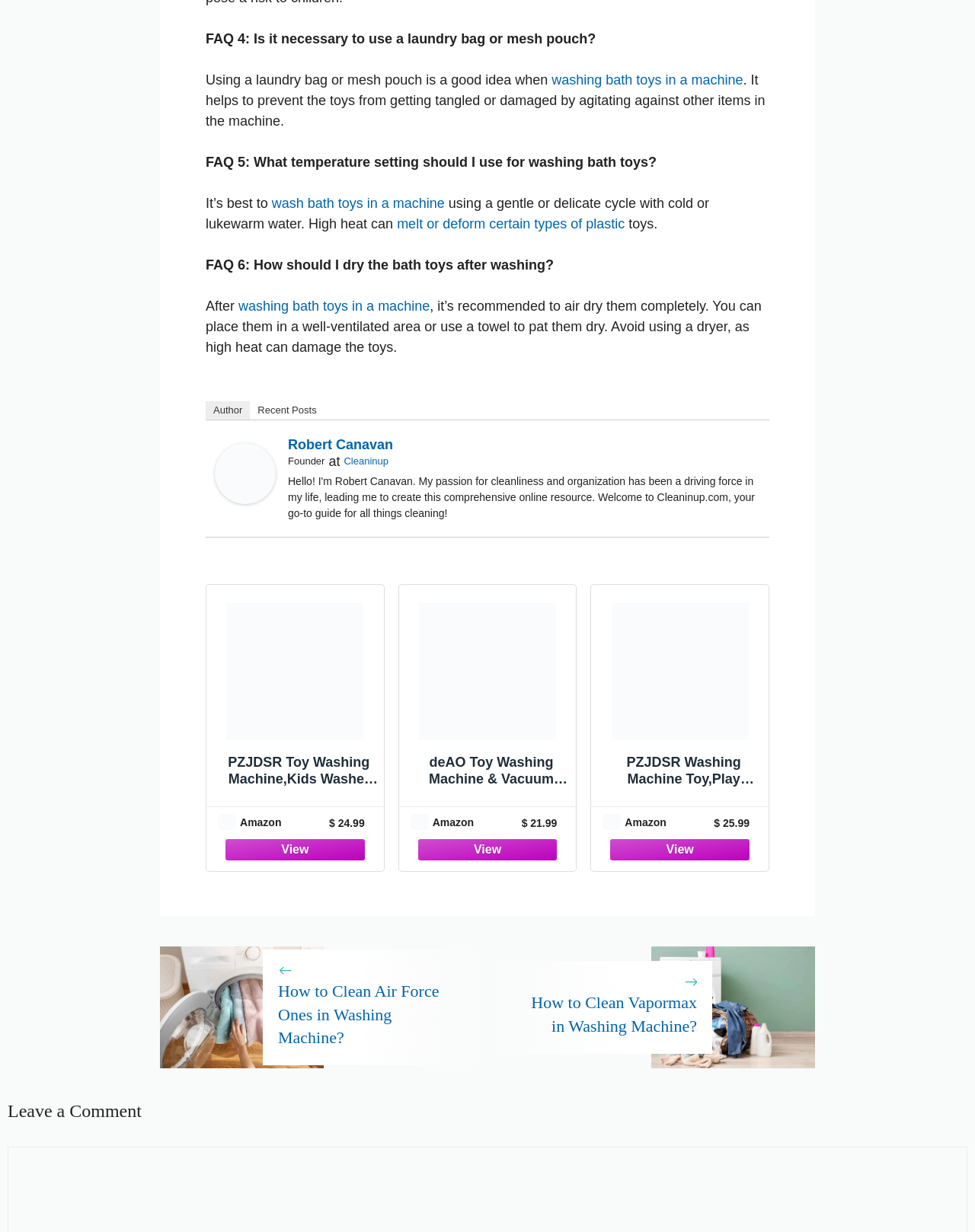What is the author of the webpage?
Look at the image and provide a detailed response to the question.

The author of the webpage is Robert Canavan, who is also the founder of Cleaninup, as indicated by the link and image on the webpage.